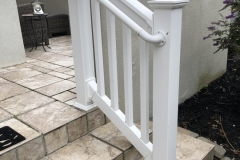What type of tiles are used in the patio?
Based on the image, give a one-word or short phrase answer.

Large tiles